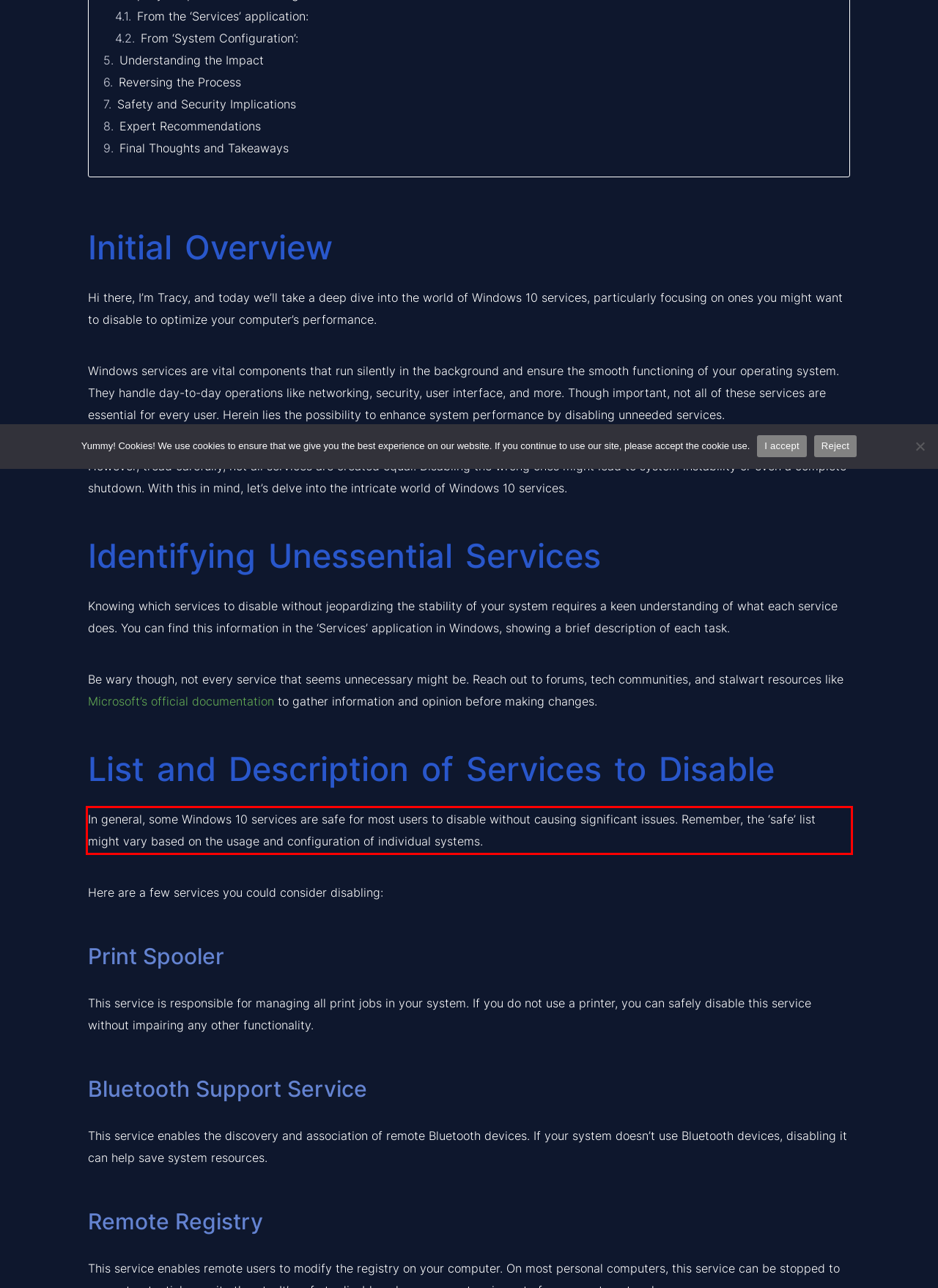You are provided with a screenshot of a webpage that includes a red bounding box. Extract and generate the text content found within the red bounding box.

In general, some Windows 10 services are safe for most users to disable without causing significant issues. Remember, the ‘safe’ list might vary based on the usage and configuration of individual systems.